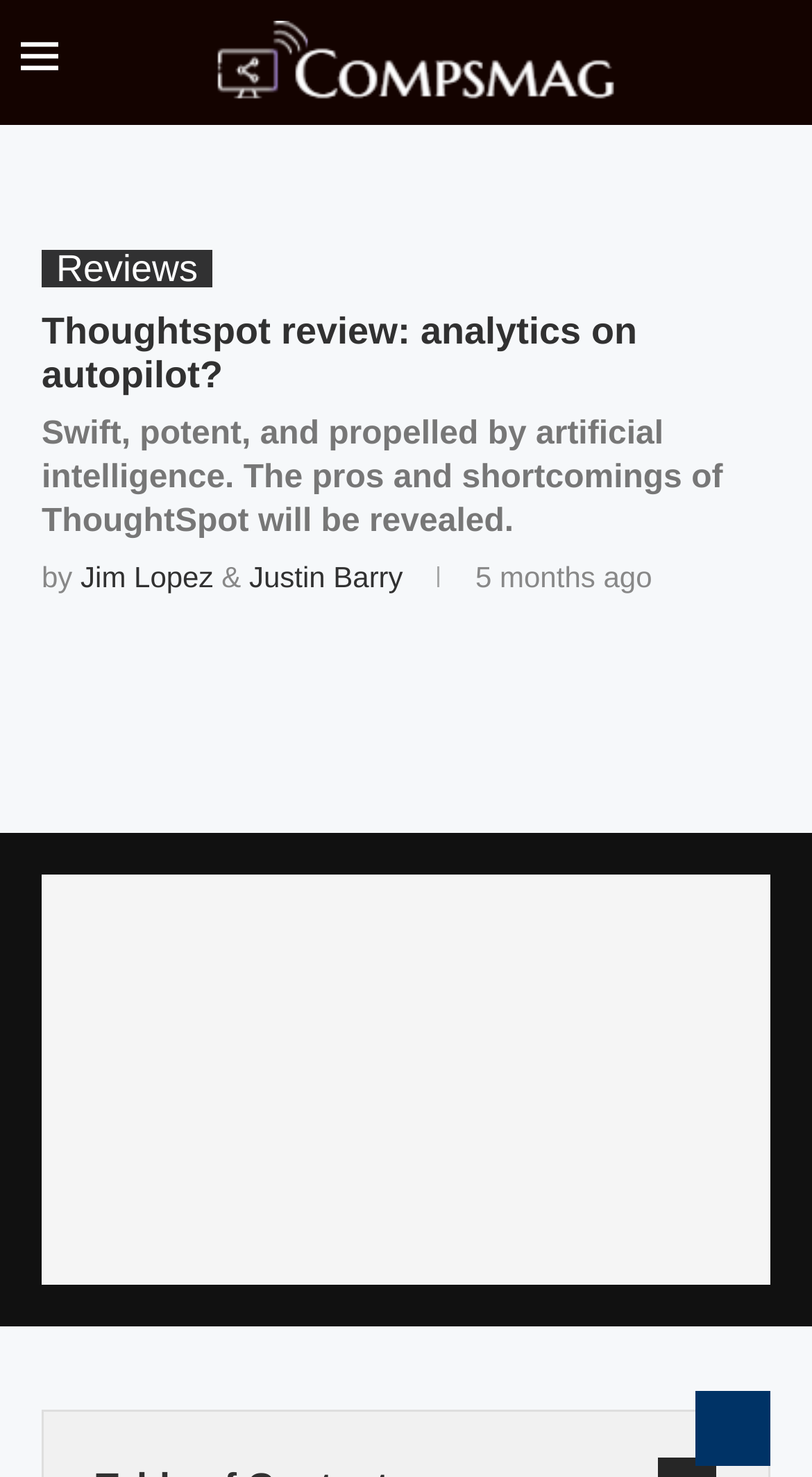Describe all the key features and sections of the webpage thoroughly.

The webpage is a review article about ThoughtSpot, a business analytics tool. At the top left corner, there is a small image. Next to it, there is a link to the website "Compsmag: Best Products Reviews & How to Guides" with a corresponding image. Below these elements, there is a link to the "Reviews" section.

The main content of the webpage starts with a heading that reads "Thoughtspot review: analytics on autopilot?" followed by a subheading that describes the pros and cons of ThoughtSpot. The subheading is positioned below the main heading and spans almost the entire width of the page.

On the right side of the subheading, there are links to the authors, Jim Lopez and Justin Barry, with an ampersand symbol in between. Below the authors' links, there is a timestamp that indicates the article was published 5 months ago.

In the lower middle section of the page, there is a "SHARE" button with links to share the article on various social media platforms, including Facebook, Twitter, LinkedIn, and Whatsapp. These links are positioned horizontally next to each other.